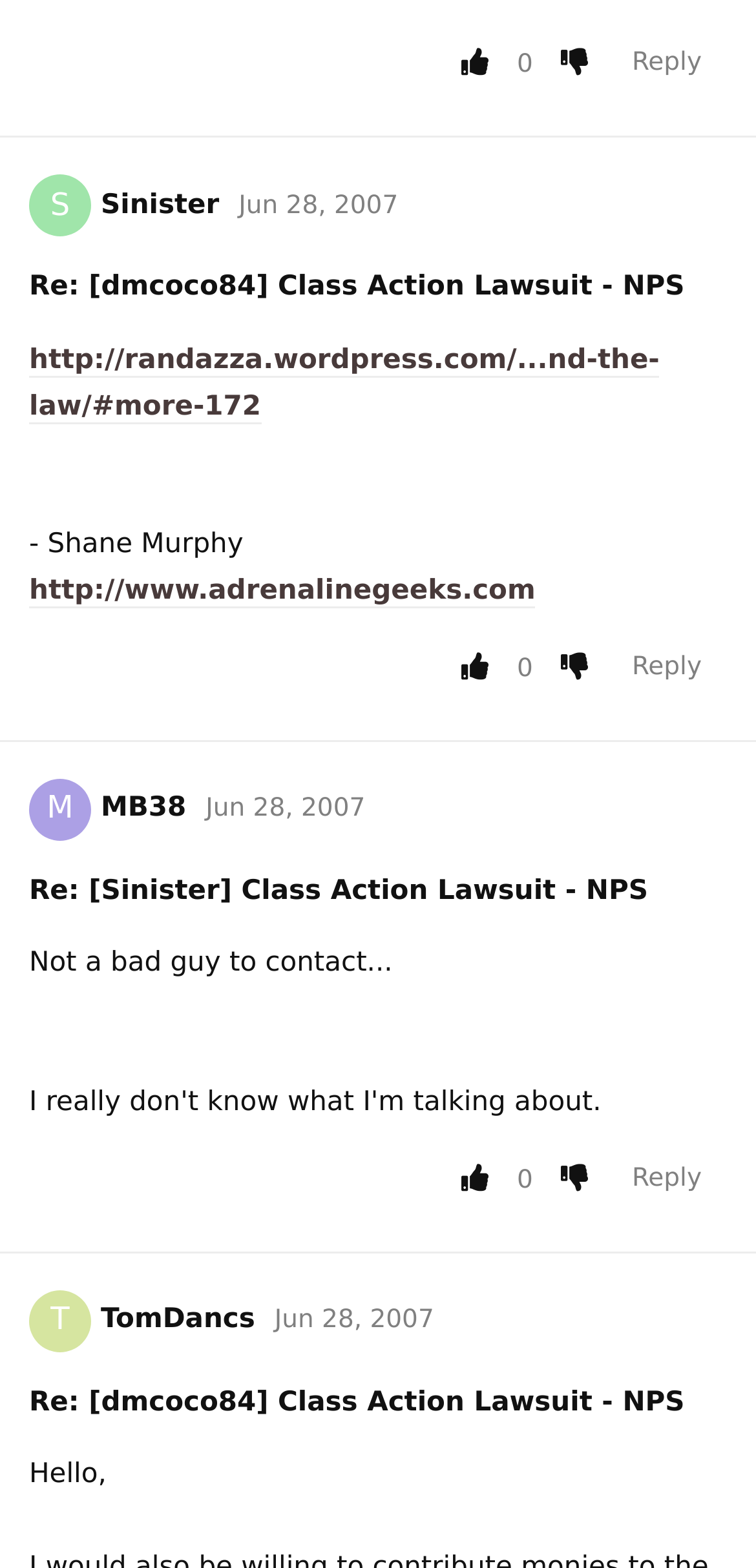Give a succinct answer to this question in a single word or phrase: 
How many upvote buttons are on this page?

3